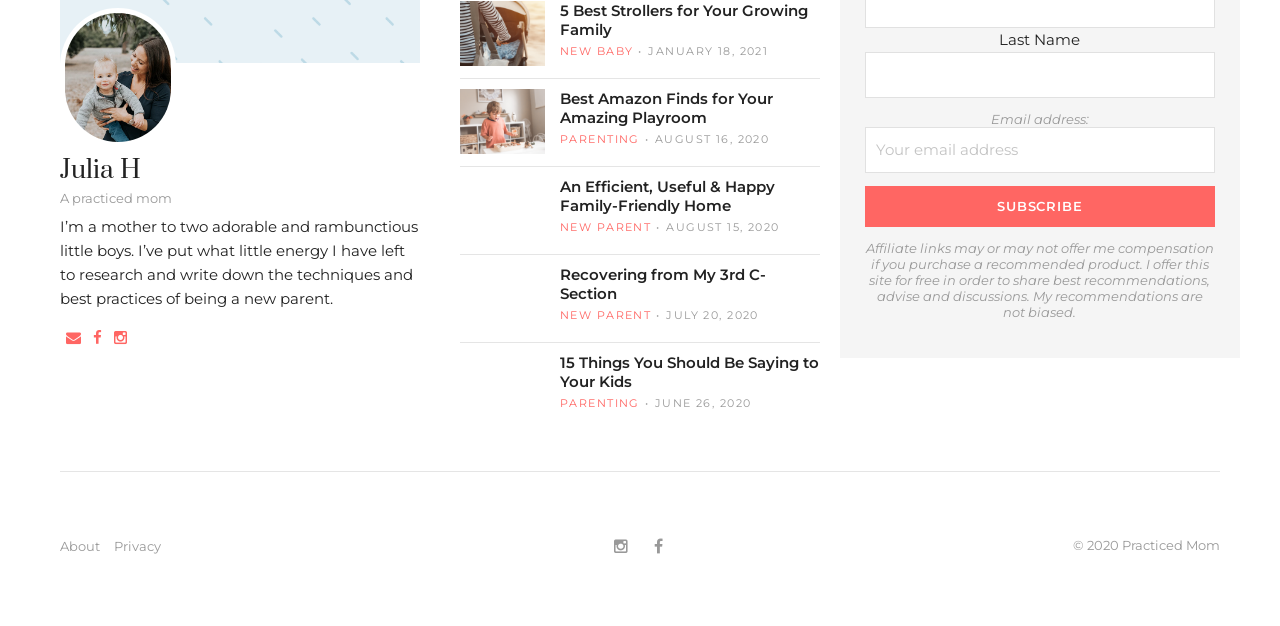Please find the bounding box coordinates of the section that needs to be clicked to achieve this instruction: "Click the subscribe button".

[0.676, 0.297, 0.949, 0.362]